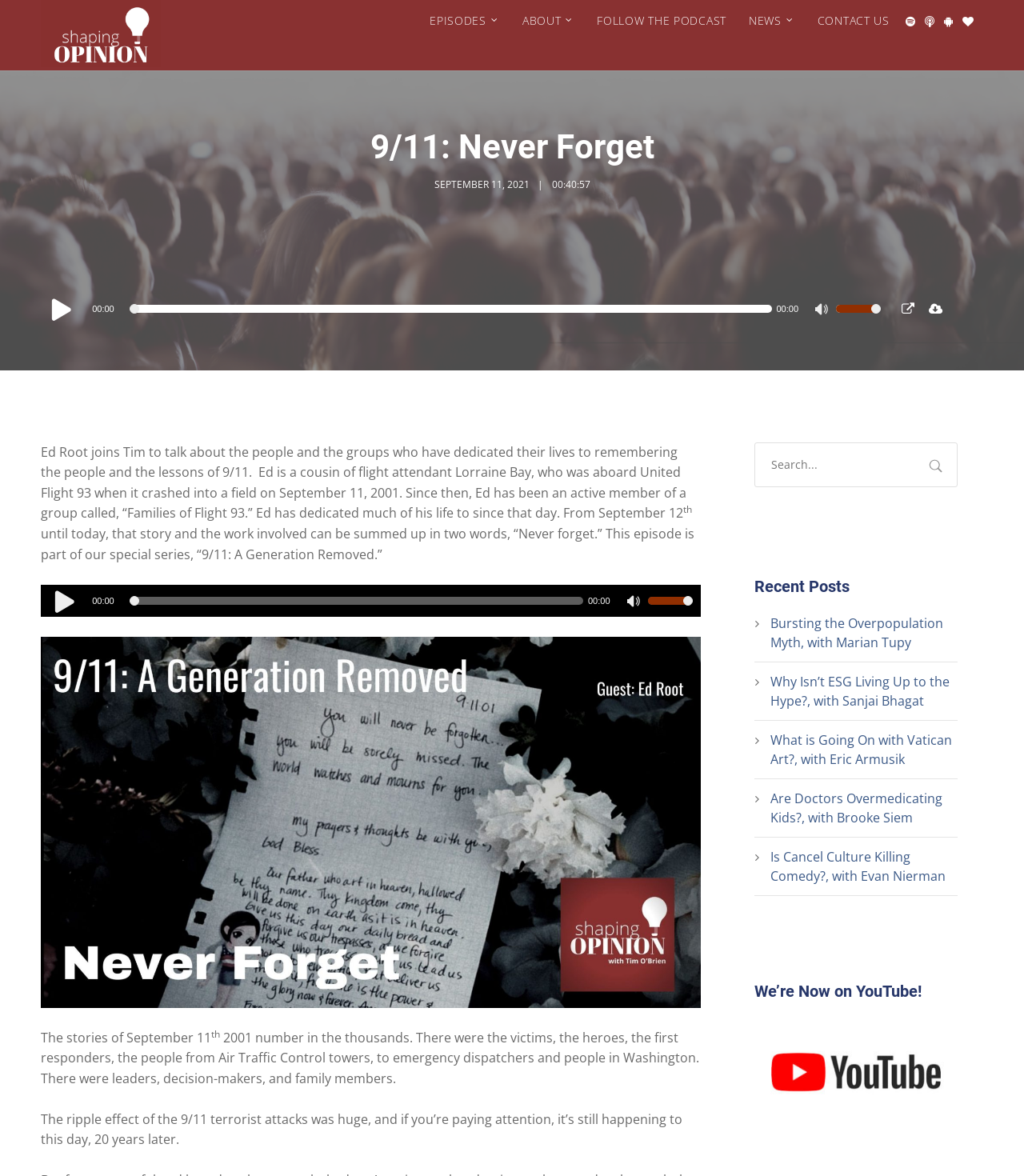Respond with a single word or short phrase to the following question: 
What is the purpose of the 'Families of Flight 93' group?

To remember the people and lessons of 9/11